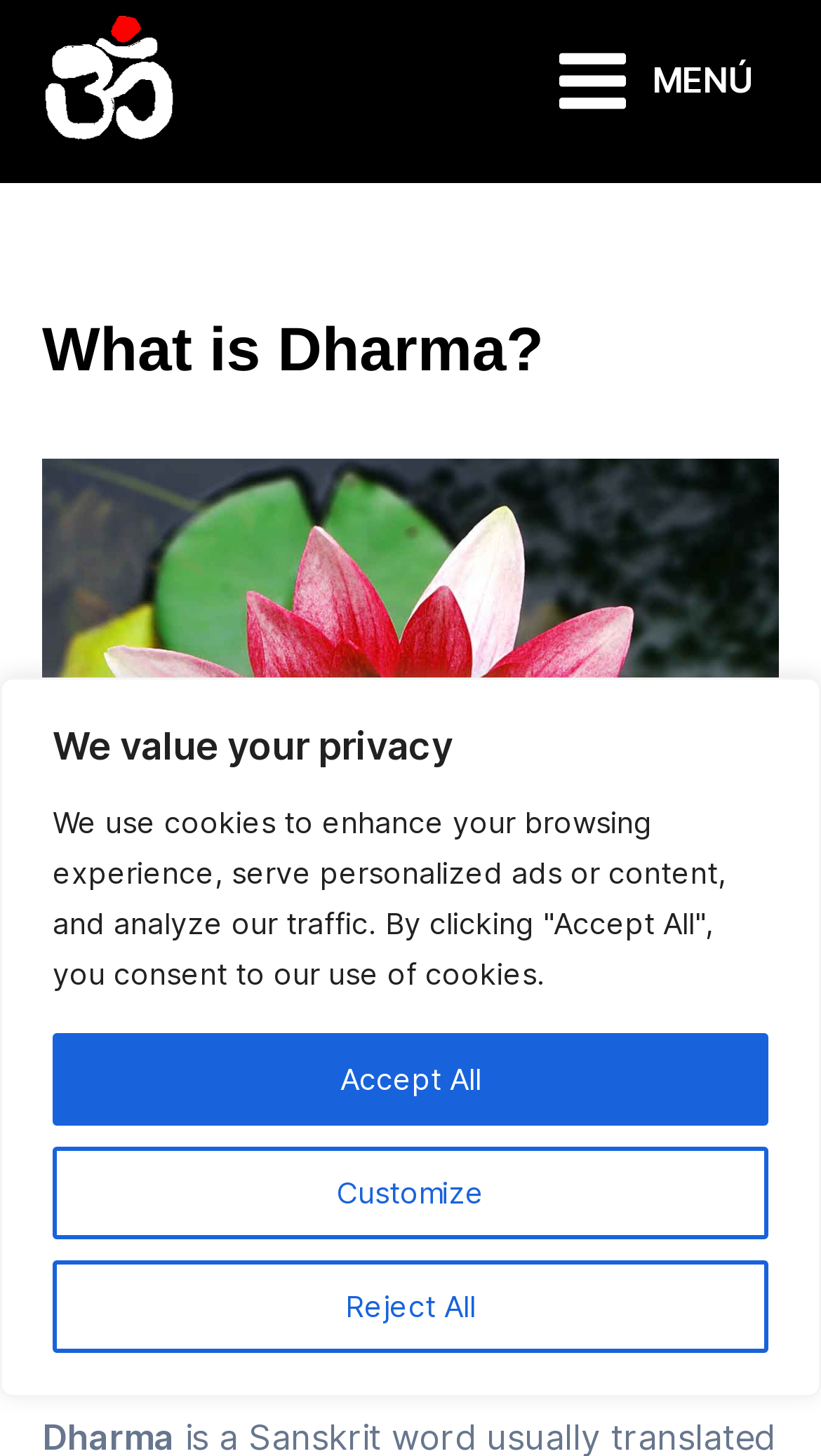Please determine the bounding box coordinates, formatted as (top-left x, top-left y, bottom-right x, bottom-right y), with all values as floating point numbers between 0 and 1. Identify the bounding box of the region described as: Main Menu MENÚ

[0.642, 0.011, 0.949, 0.1]